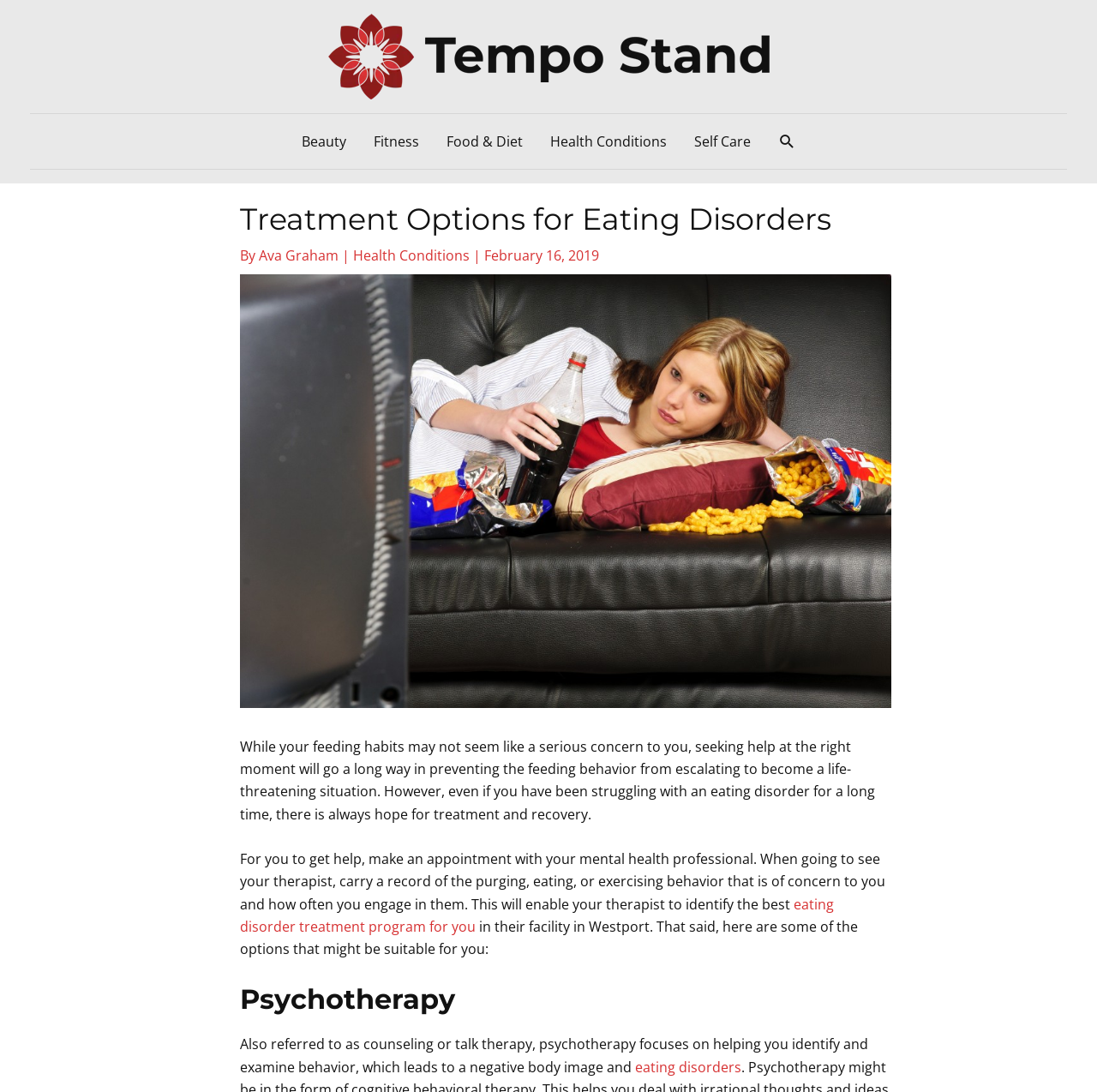Where is the search icon located?
Refer to the image and provide a thorough answer to the question.

The search icon is located at the top right corner of the webpage, as indicated by the bounding box coordinates [0.709, 0.121, 0.725, 0.138] and the element description 'Search icon link'.